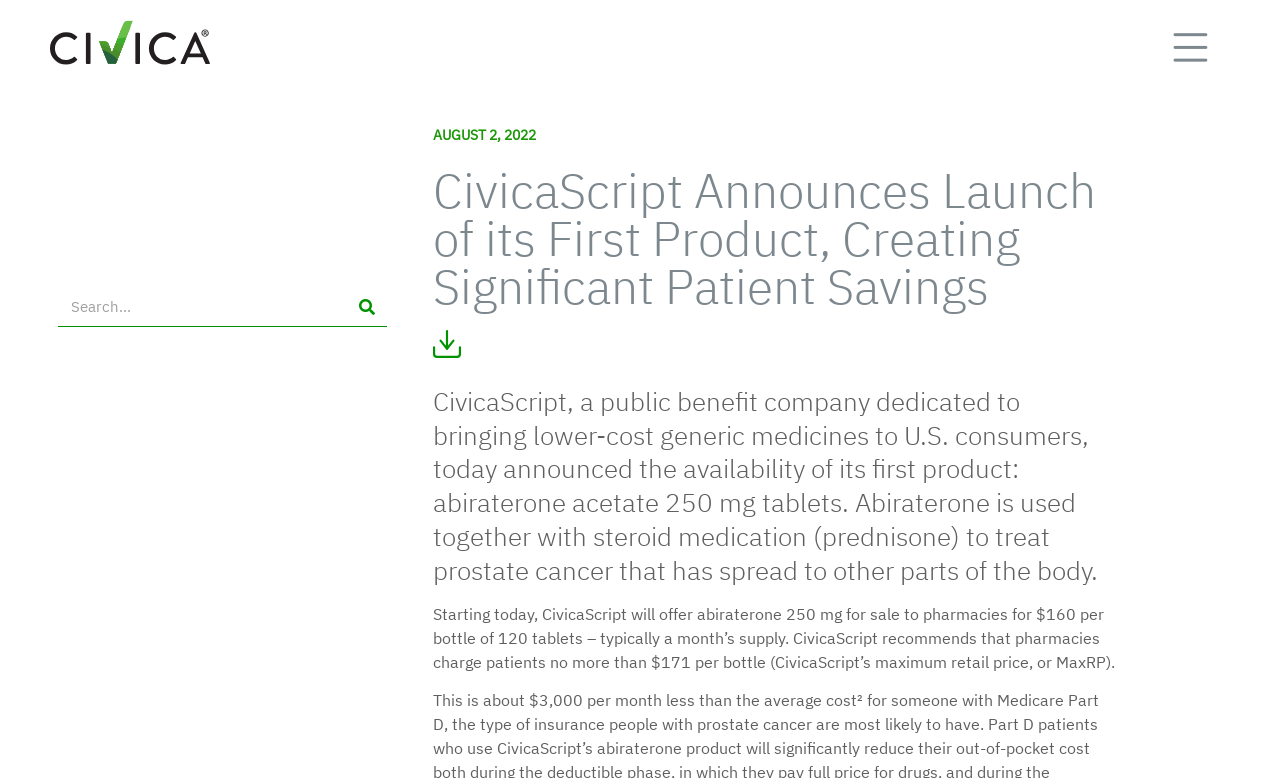What is the logo of the website?
Please respond to the question thoroughly and include all relevant details.

The logo of the website is located at the top left corner of the webpage, and it is an image with the text 'Civica site logo'.